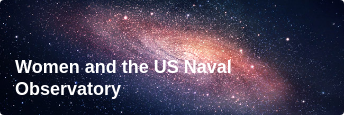Give a detailed account of the visual elements in the image.

This image features a stunning cosmic background depicting a galaxy, illustrating the theme of "Women and the US Naval Observatory." The title is prominently displayed, highlighting the significant contributions of women in astronomical research and their roles within the observatory. The ethereal colors and starry expanse evoke a sense of wonder and connection to the universe, underscoring the important intersection of gender and science in the field of astronomy. This visual representation aims to inspire and celebrate the achievements of women who have played vital roles in advancing our understanding of the cosmos.